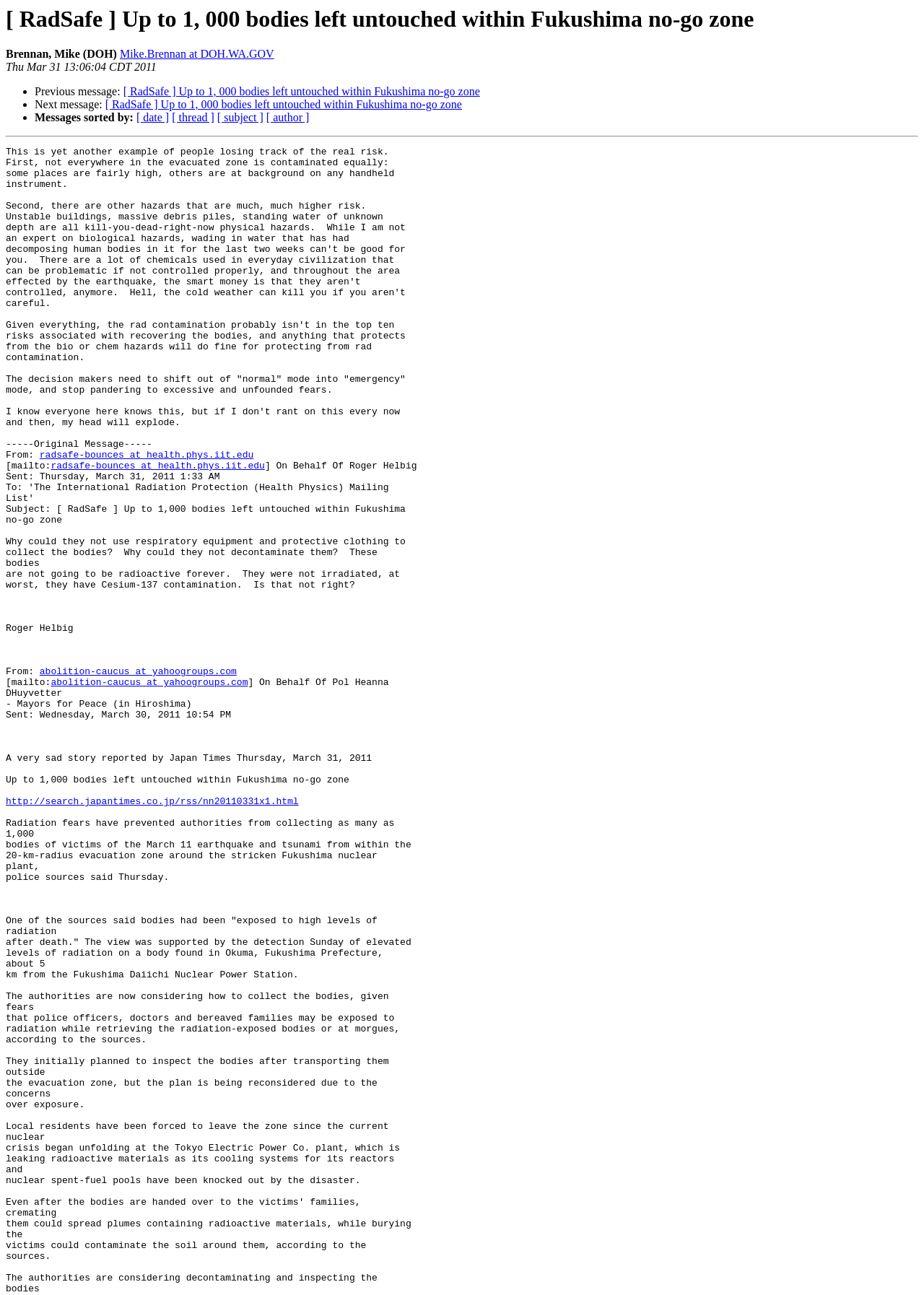Write an extensive caption that covers every aspect of the webpage.

The webpage appears to be a forum or discussion board focused on the topic of radiation safety, specifically in the context of the Fukushima nuclear disaster. At the top of the page, there is a heading that reads "[RadSafe] Up to 1,000 bodies left untouched within Fukushima no-go zone". Below this heading, there is a section with the author's name, "Brennan, Mike (DOH)", and their email address, "Mike.Brennan at DOH.WA.GOV".

To the right of this section, there is a timestamp, "Thu Mar 31 13:06:04 CDT 2011", indicating when the message was posted. Below this, there are three bullet points with links to previous and next messages, as well as a link to sort messages by date, thread, subject, or author.

The main content of the page is a lengthy text post that discusses the risks associated with recovering bodies in the Fukushima no-go zone. The author argues that while radiation contamination is a concern, it is not the top risk, and that other hazards such as unstable buildings, debris, and biological and chemical contaminants pose a greater threat. The author also expresses frustration with the decision-makers' focus on radiation fears and calls for a shift to "emergency mode" to address the more pressing risks.

At the bottom of the page, there is a section that appears to be a forwarded message from someone named Pol Heanna, with a link to a Japan Times article about the Fukushima no-go zone. There are also several links to email addresses and a Yahoo Groups forum. Overall, the page appears to be a discussion forum focused on radiation safety and the Fukushima disaster.